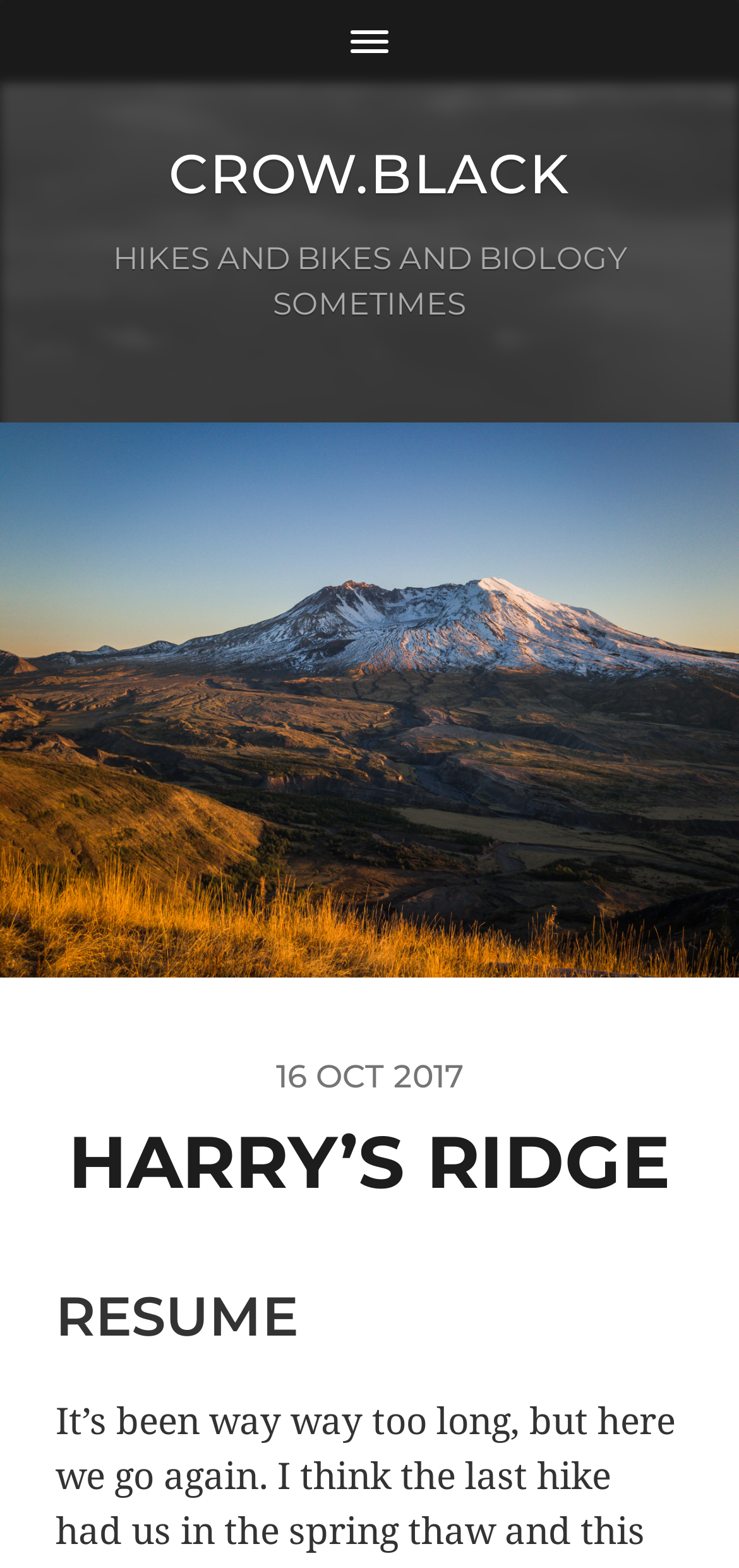Please provide a comprehensive answer to the question below using the information from the image: What is the category of the webpage?

I found the category of the webpage by looking at the static text element 'HIKES AND BIKES AND BIOLOGY SOMETIMES' which is located at the top of the webpage.